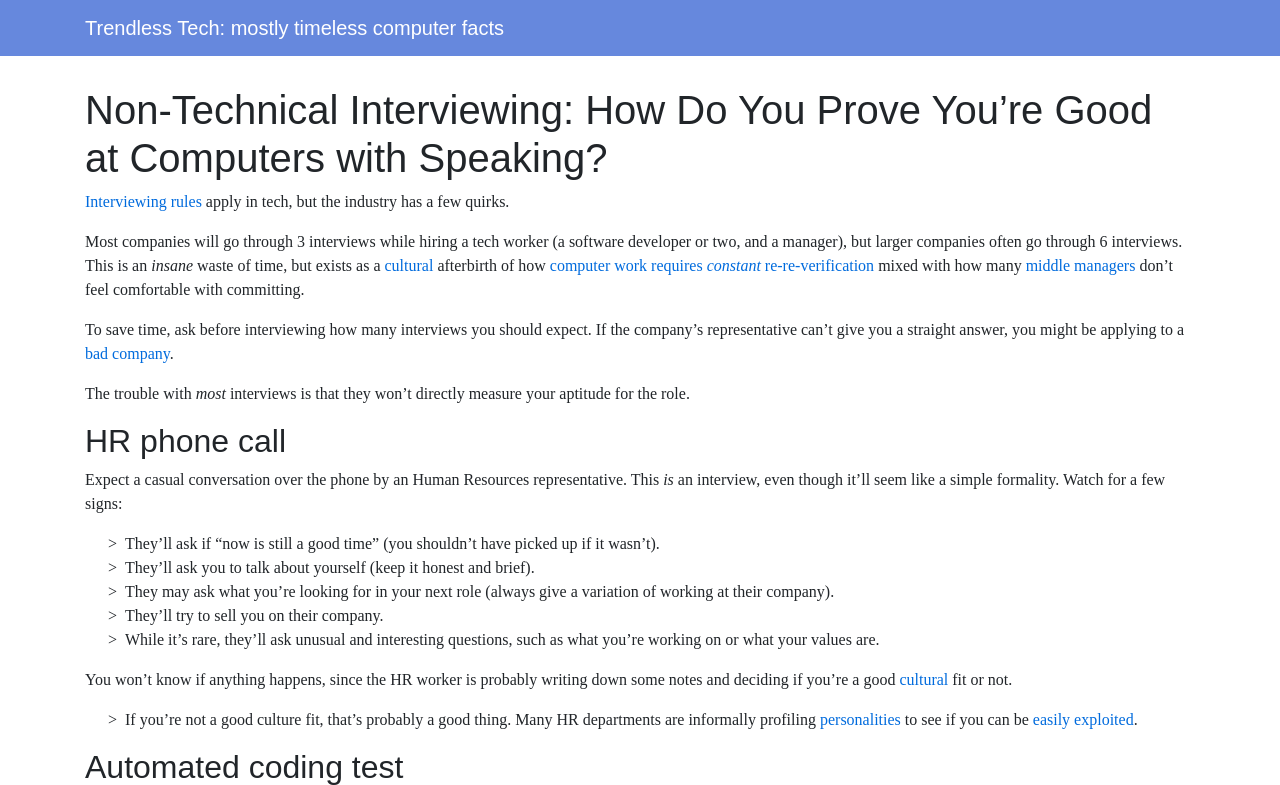Please identify and generate the text content of the webpage's main heading.

Non-Technical Interviewing: How Do You Prove You’re Good at Computers with Speaking?